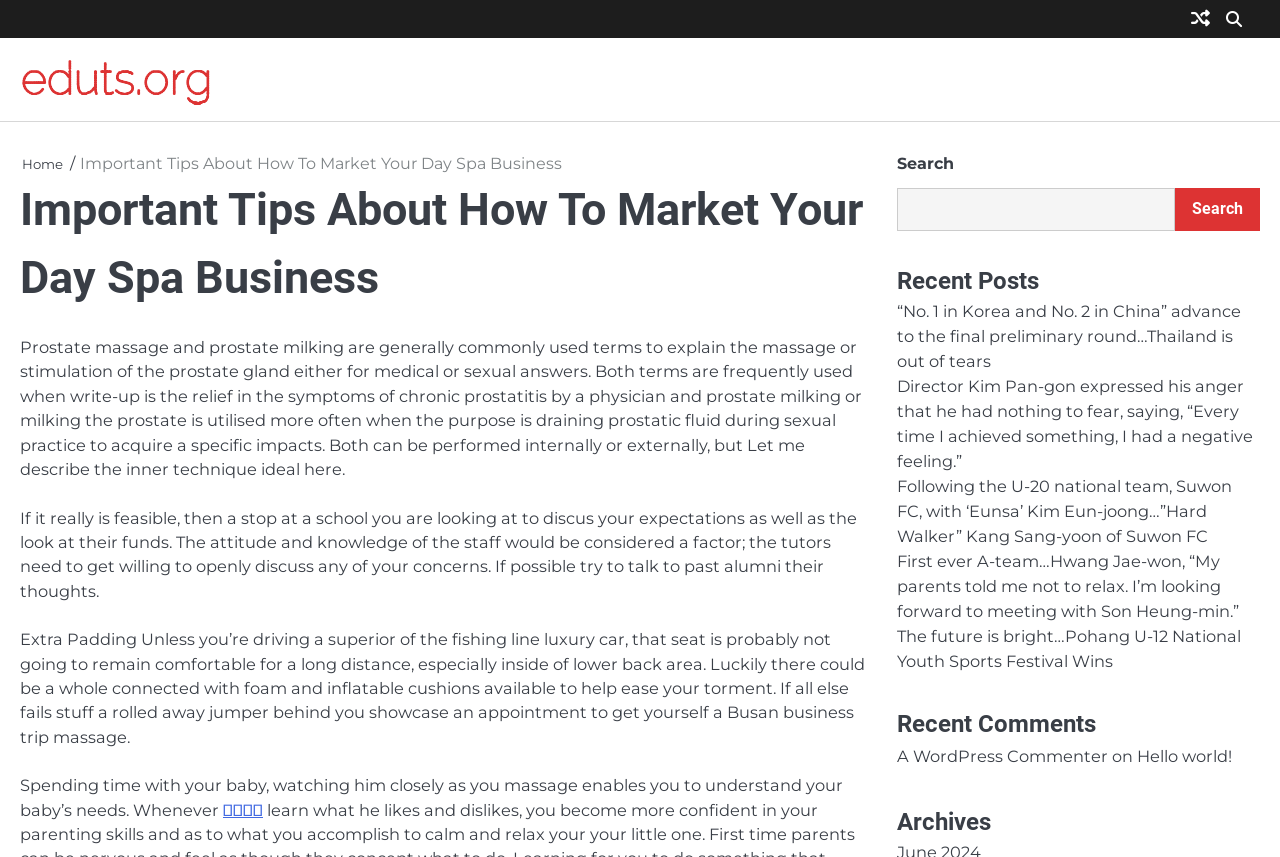Utilize the details in the image to give a detailed response to the question: What is the category of the article below the search box?

Below the search box, there is a section titled 'Recent Posts' which lists several links to articles. This section is categorized as 'Recent Posts'.